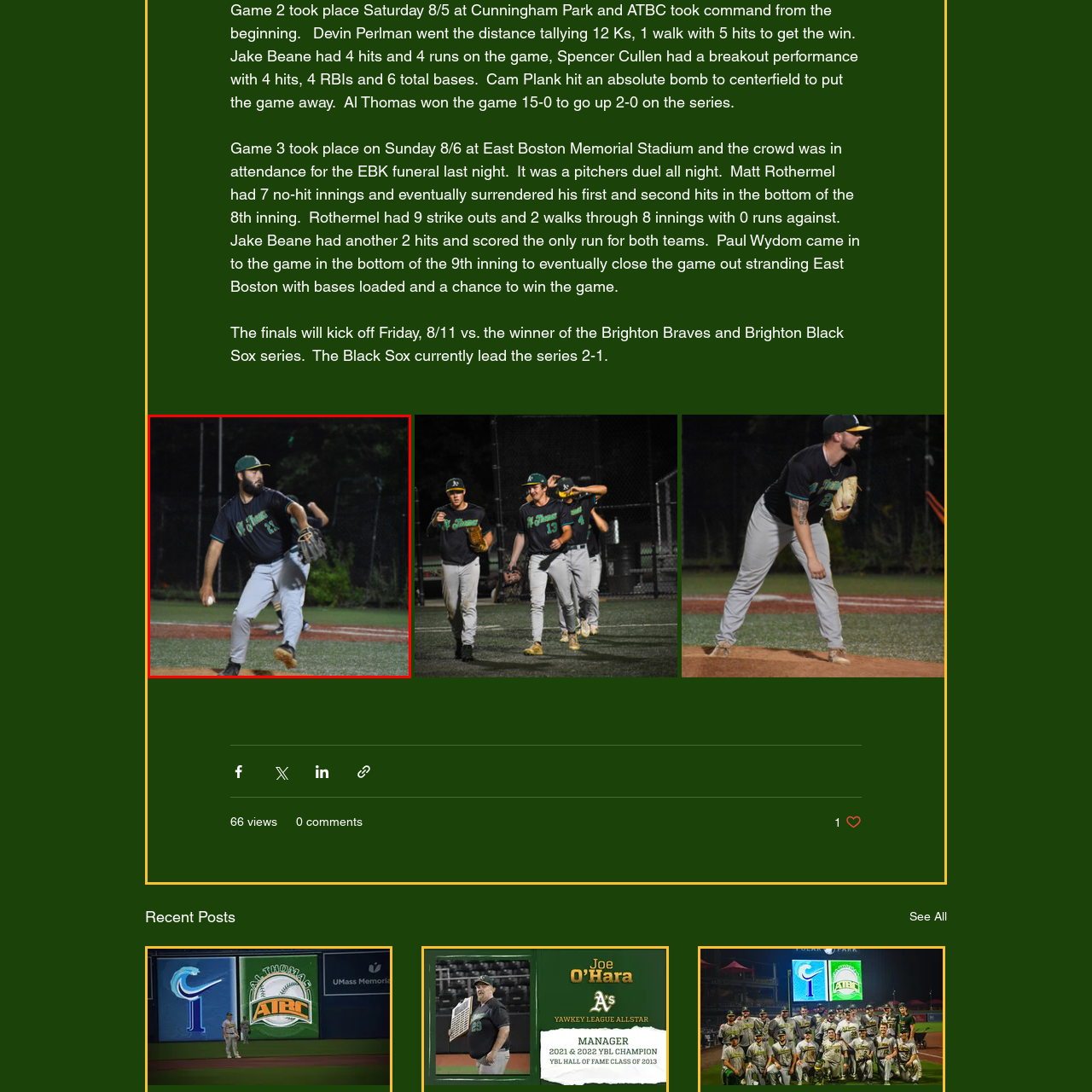What is the condition of the grass field?
Please examine the image highlighted within the red bounding box and respond to the question using a single word or phrase based on the image.

neatly maintained